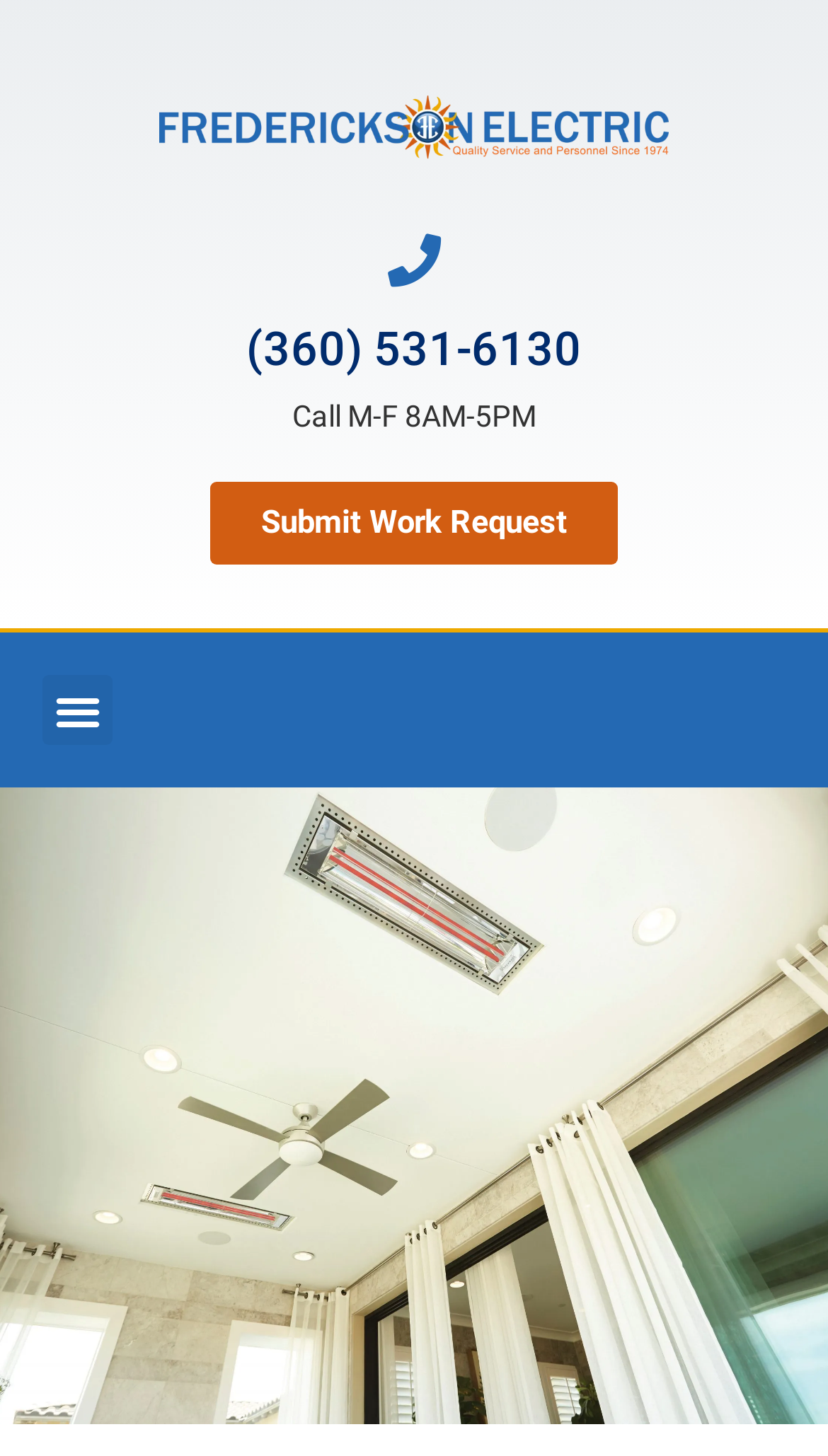Respond with a single word or phrase to the following question: What is the company logo?

Frederickson Electric Port Townsend Logo Horizontal